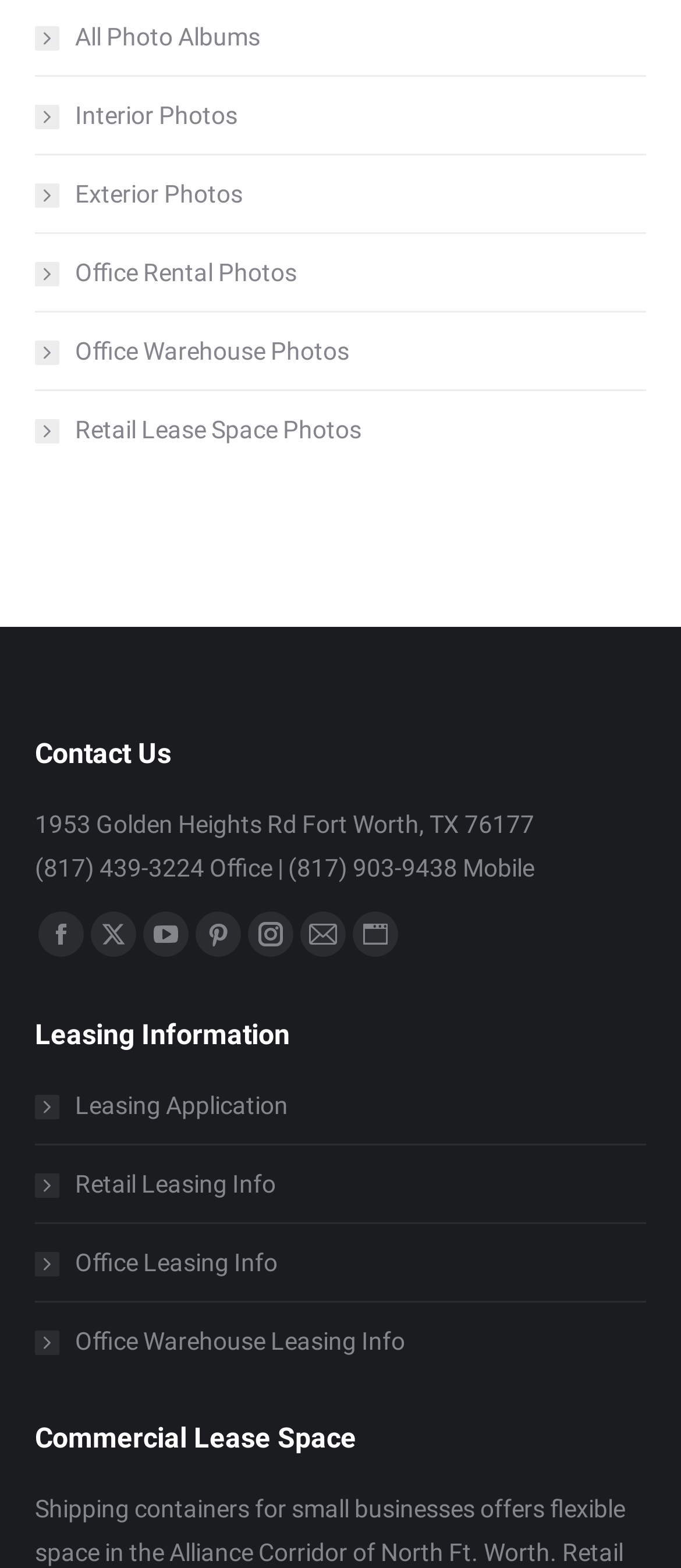Kindly determine the bounding box coordinates for the area that needs to be clicked to execute this instruction: "View all photo albums".

[0.051, 0.01, 0.382, 0.038]